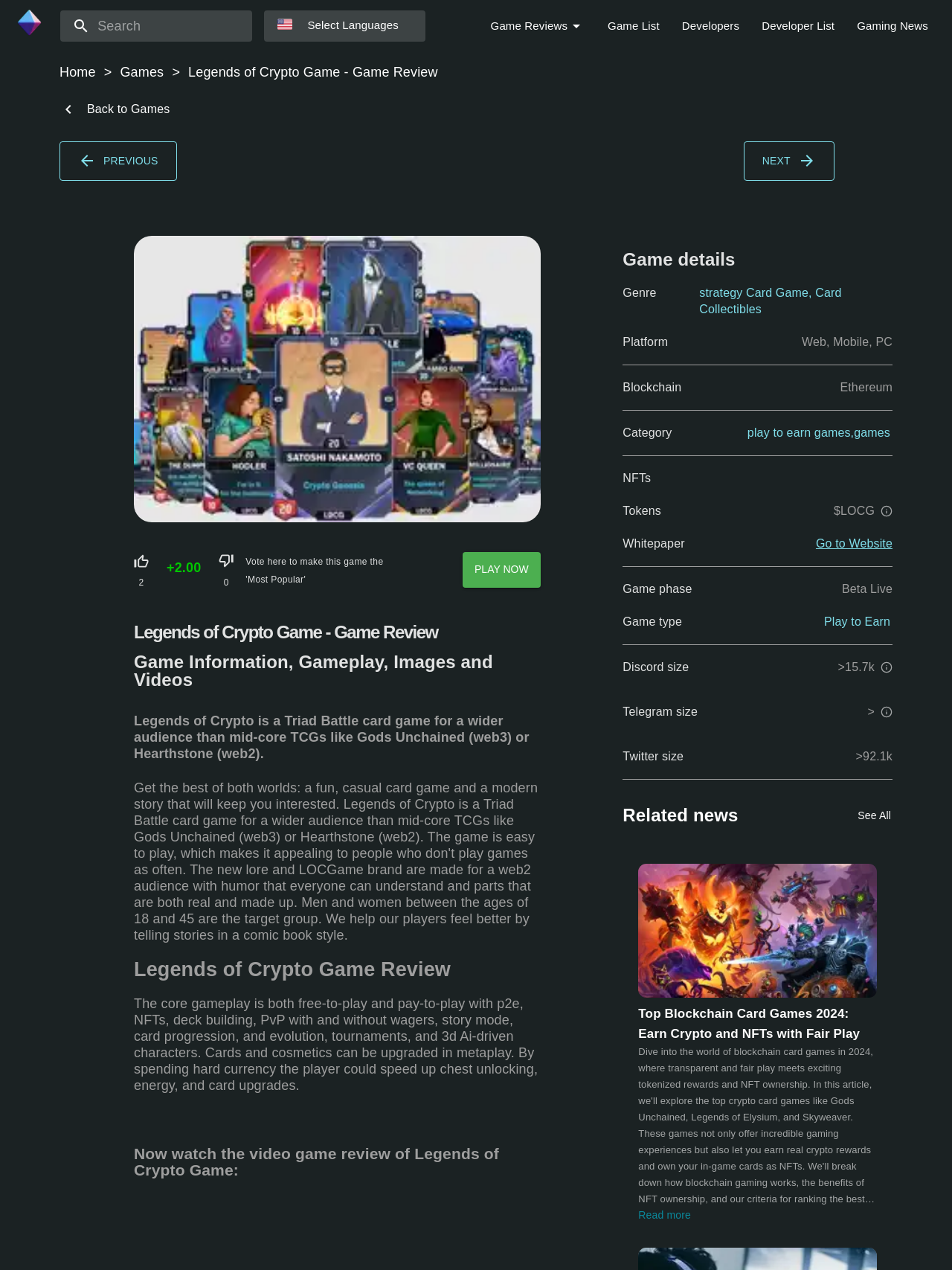What is the genre of the game?
Can you provide a detailed and comprehensive answer to the question?

I found the answer by looking at the heading 'Genre' and its corresponding link 'strategy Card Game,' which is located in the 'Game details' section of the webpage.